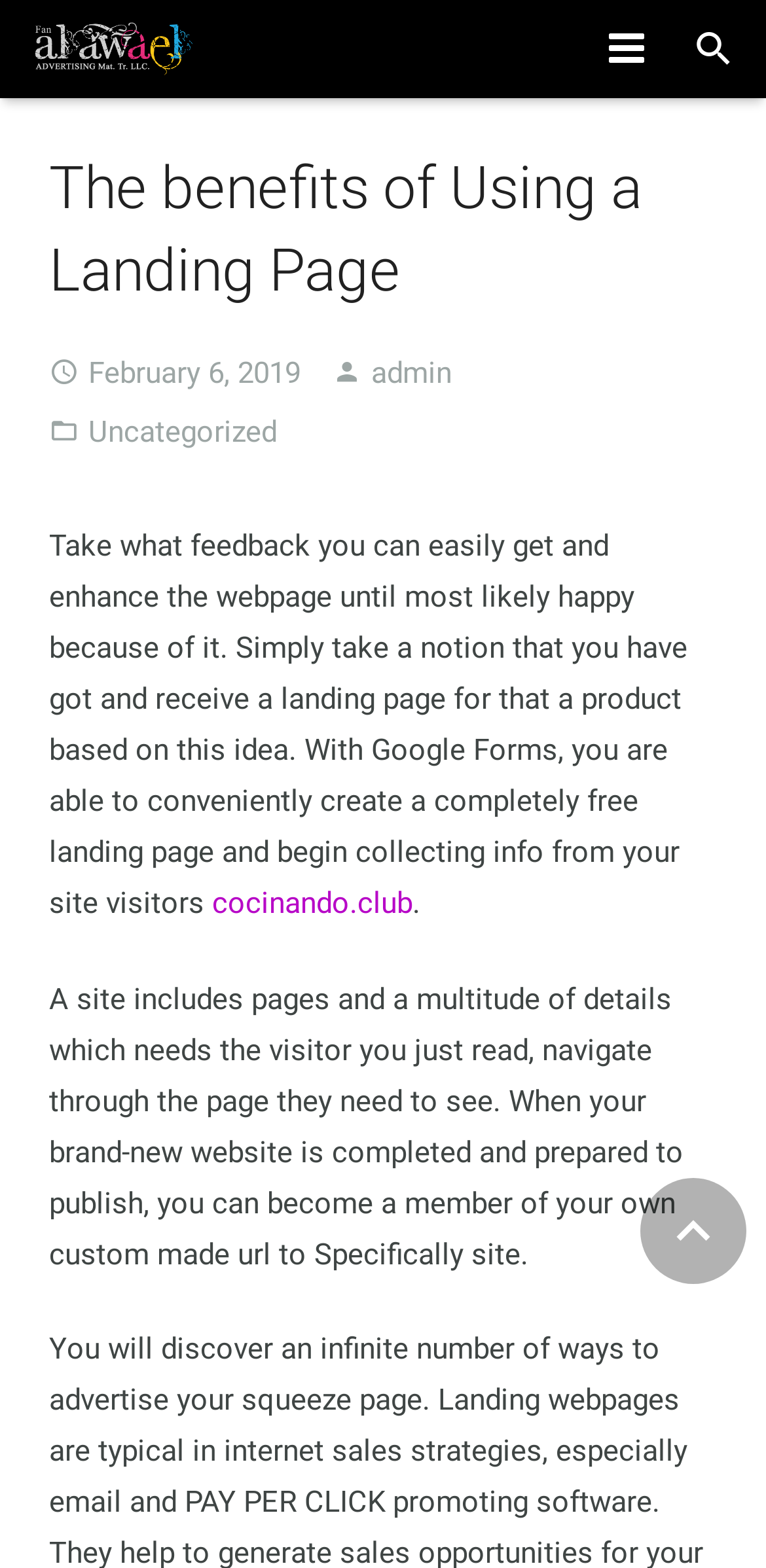Determine the bounding box coordinates of the clickable element to complete this instruction: "Click the Uncategorized link". Provide the coordinates in the format of four float numbers between 0 and 1, [left, top, right, bottom].

[0.115, 0.264, 0.362, 0.287]